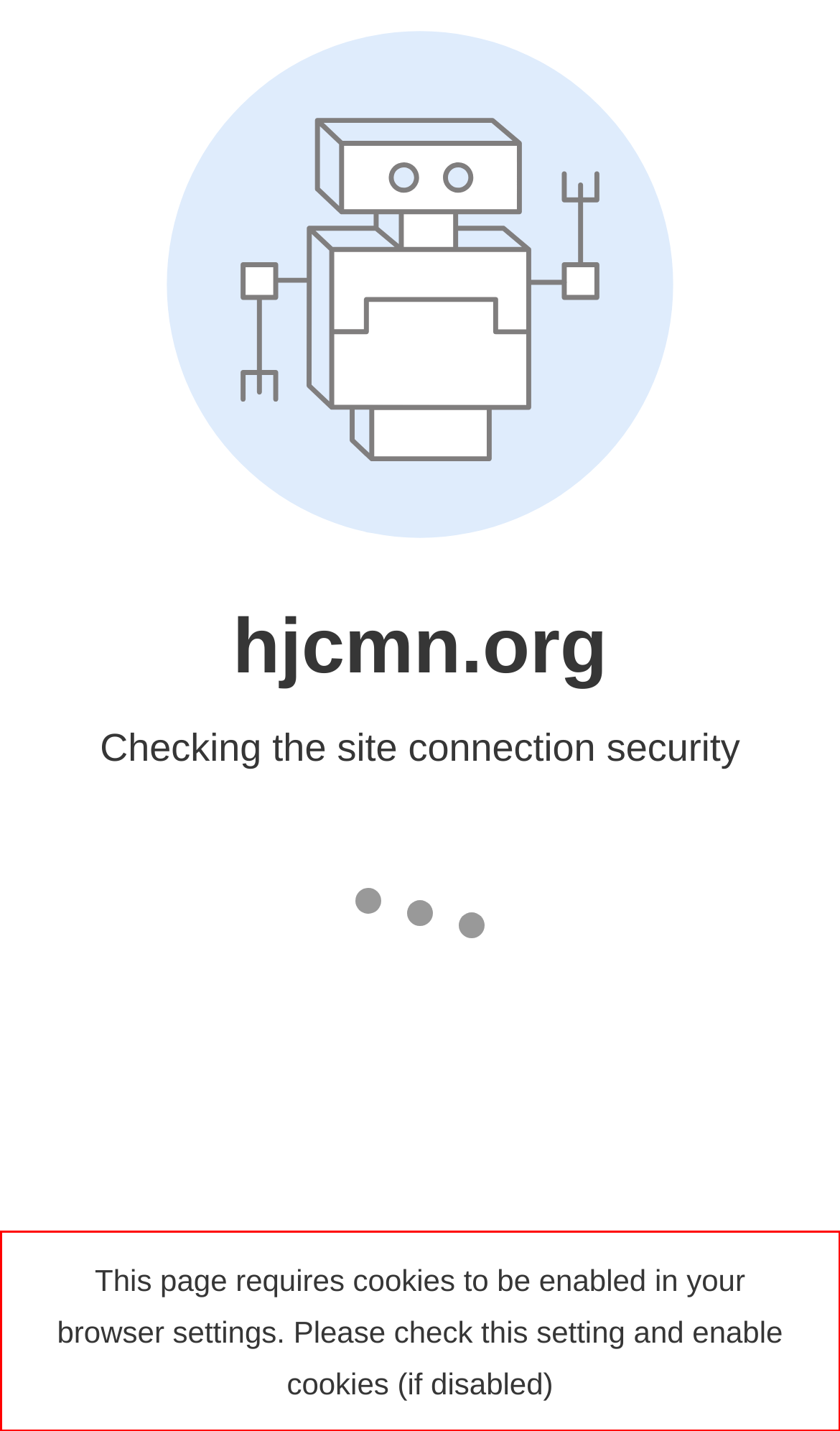Please analyze the provided webpage screenshot and perform OCR to extract the text content from the red rectangle bounding box.

This page requires cookies to be enabled in your browser settings. Please check this setting and enable cookies (if disabled)